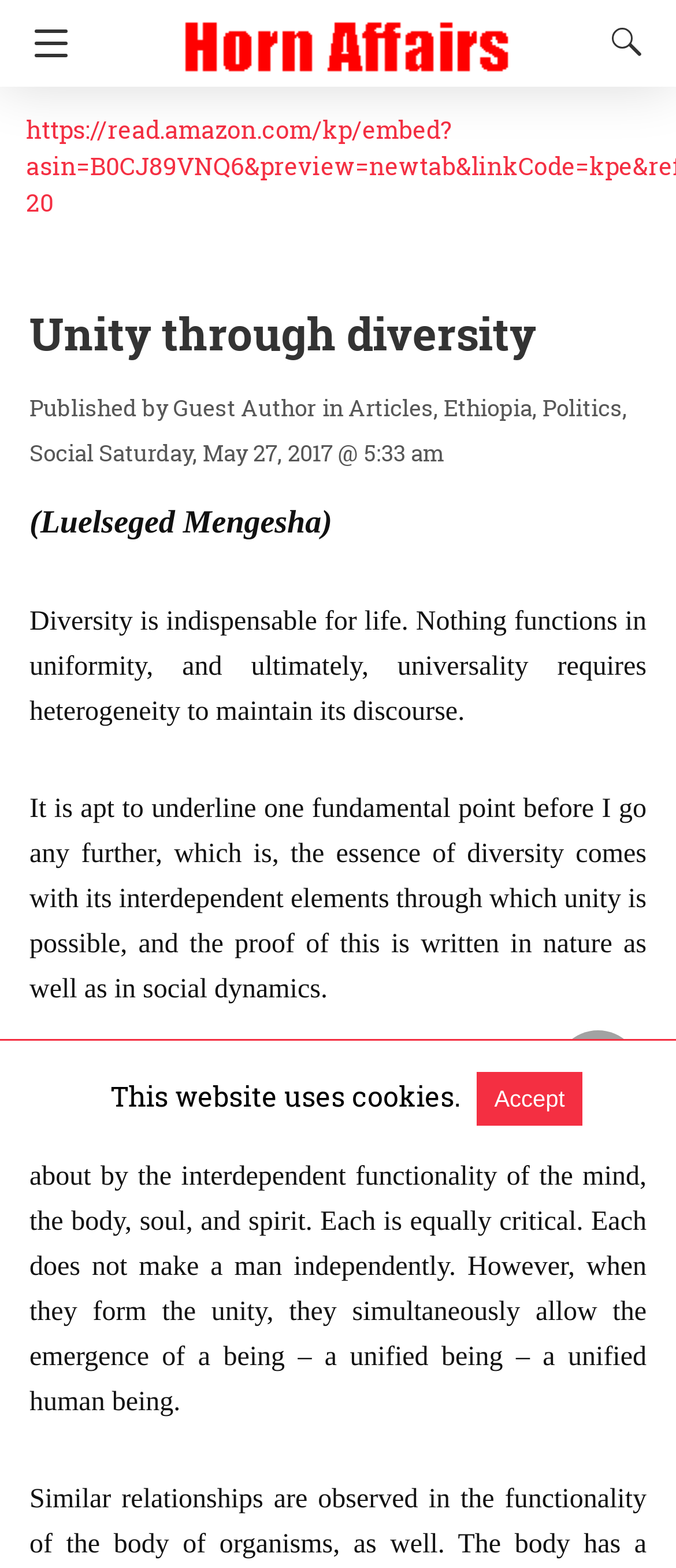Describe all significant elements and features of the webpage.

The webpage is titled "Unity through diversity | Horn Affairs" and has a navigation button at the top left corner. Next to it, there is a link to "hornaffairs amp" accompanied by an image. On the top right corner, there is a search button.

Below the navigation and search buttons, there is a header section with the title "Unity through diversity" in a prominent font. The author's name, "Guest Author", is displayed below the title, followed by a series of links to categories such as "Articles", "Ethiopia", "Politics", and "Social".

The main content of the webpage is an article written by Luelseged Mengesha, which starts with the phrase "Diversity is indispensable for life." The article is divided into three paragraphs, each discussing the importance of diversity and unity. The text is arranged in a single column, taking up most of the webpage's content area.

At the bottom of the webpage, there is a notice stating "This website uses cookies." Next to it, there is an "Accept" button. On the bottom right corner, there is a link with a downward arrow symbol.